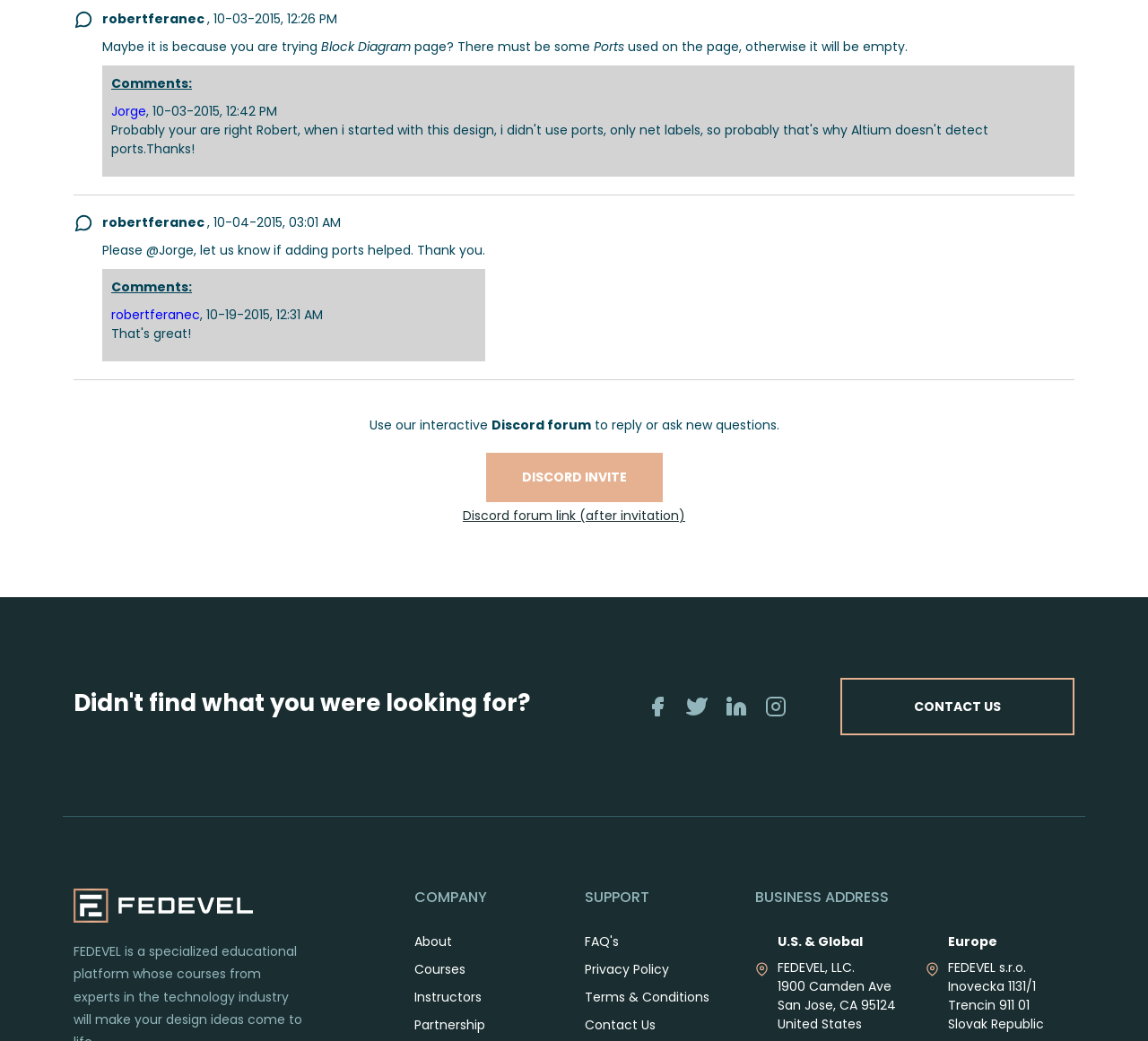What is the purpose of the Discord link? Using the information from the screenshot, answer with a single word or phrase.

To reply or ask new questions